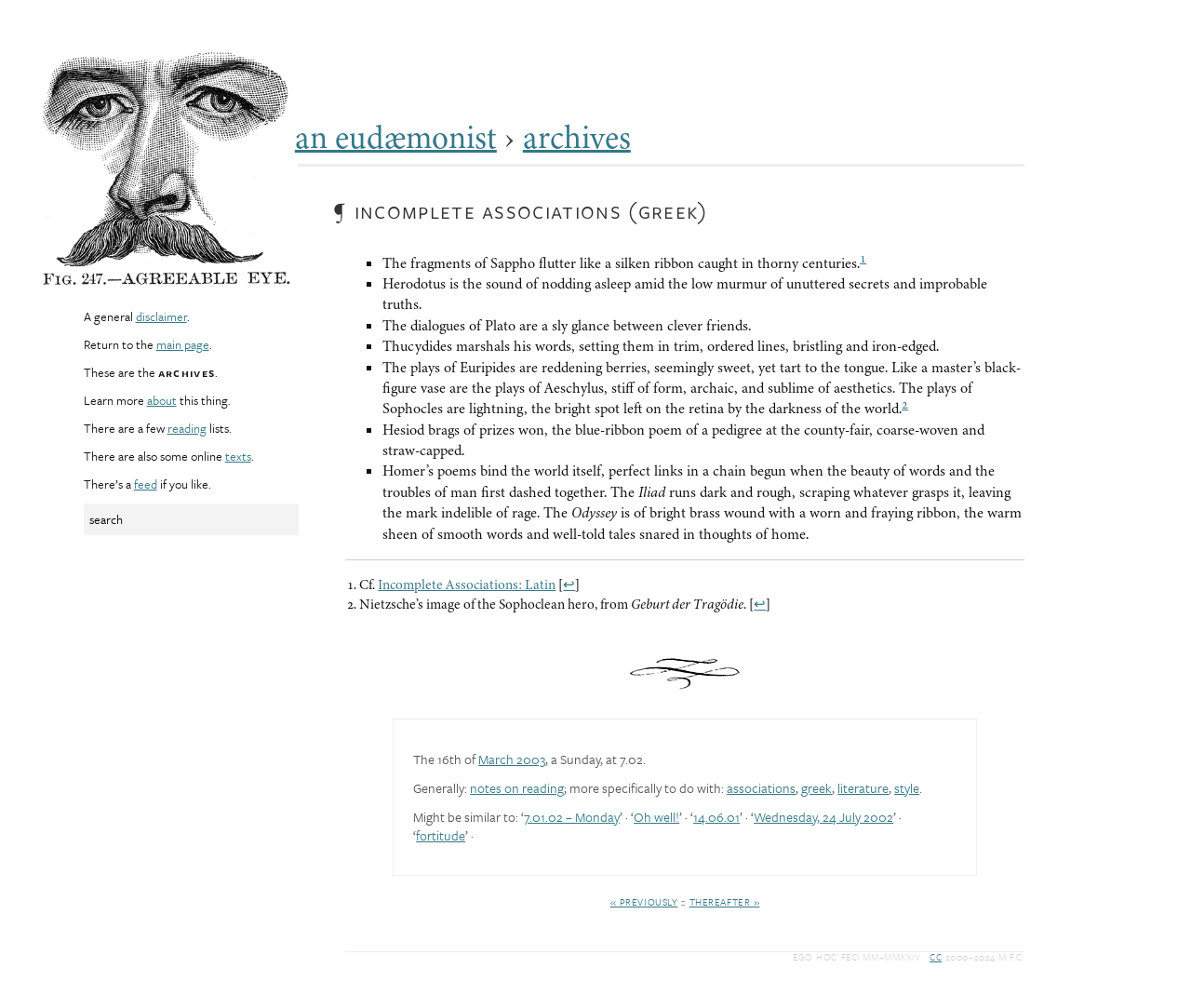Find the bounding box coordinates of the area that needs to be clicked in order to achieve the following instruction: "Click the 'archives' link". The coordinates should be specified as four float numbers between 0 and 1, i.e., [left, top, right, bottom].

[0.439, 0.114, 0.53, 0.159]